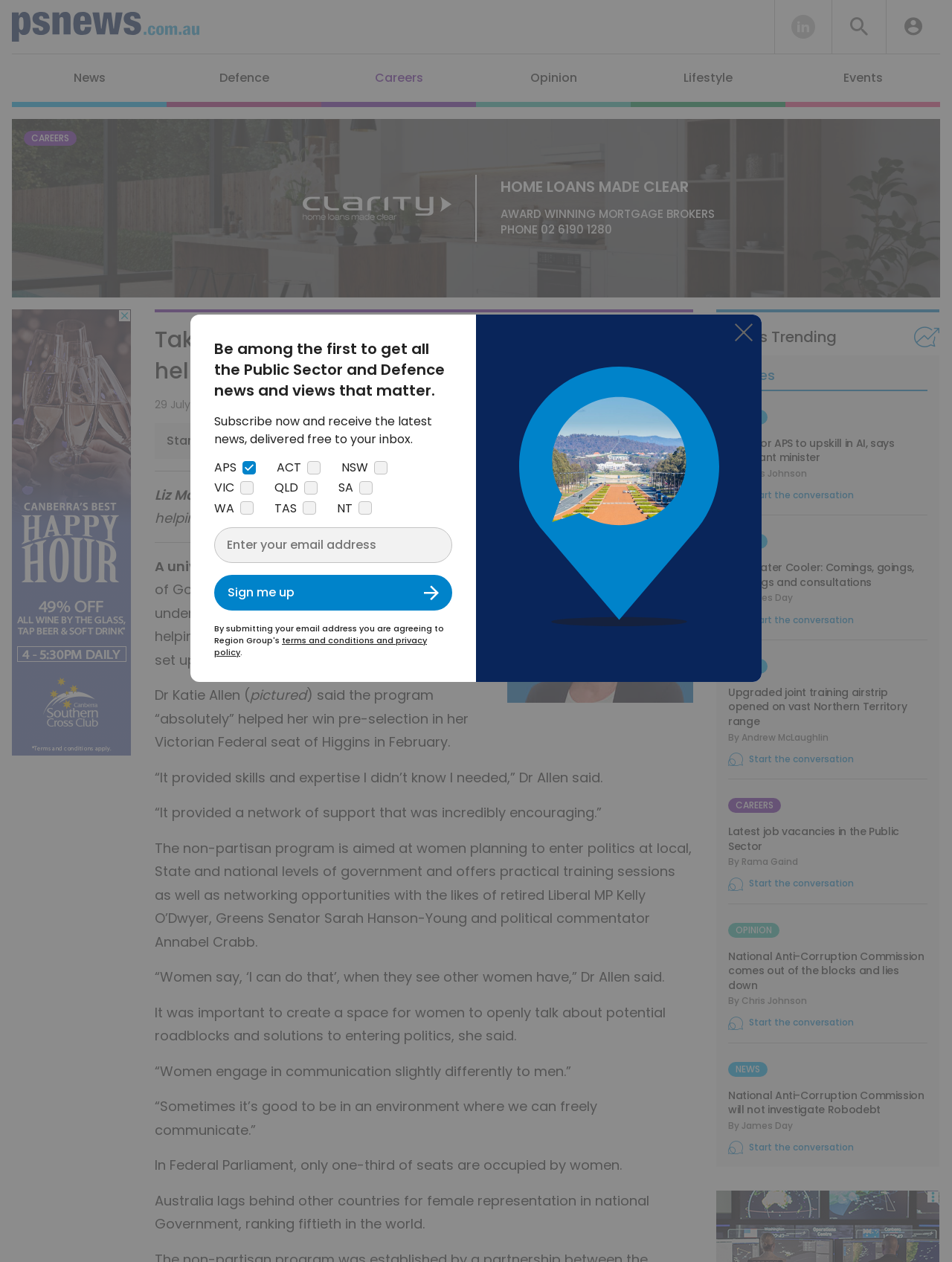Please indicate the bounding box coordinates for the clickable area to complete the following task: "Read the article about women in politics". The coordinates should be specified as four float numbers between 0 and 1, i.e., [left, top, right, bottom].

[0.162, 0.257, 0.728, 0.306]